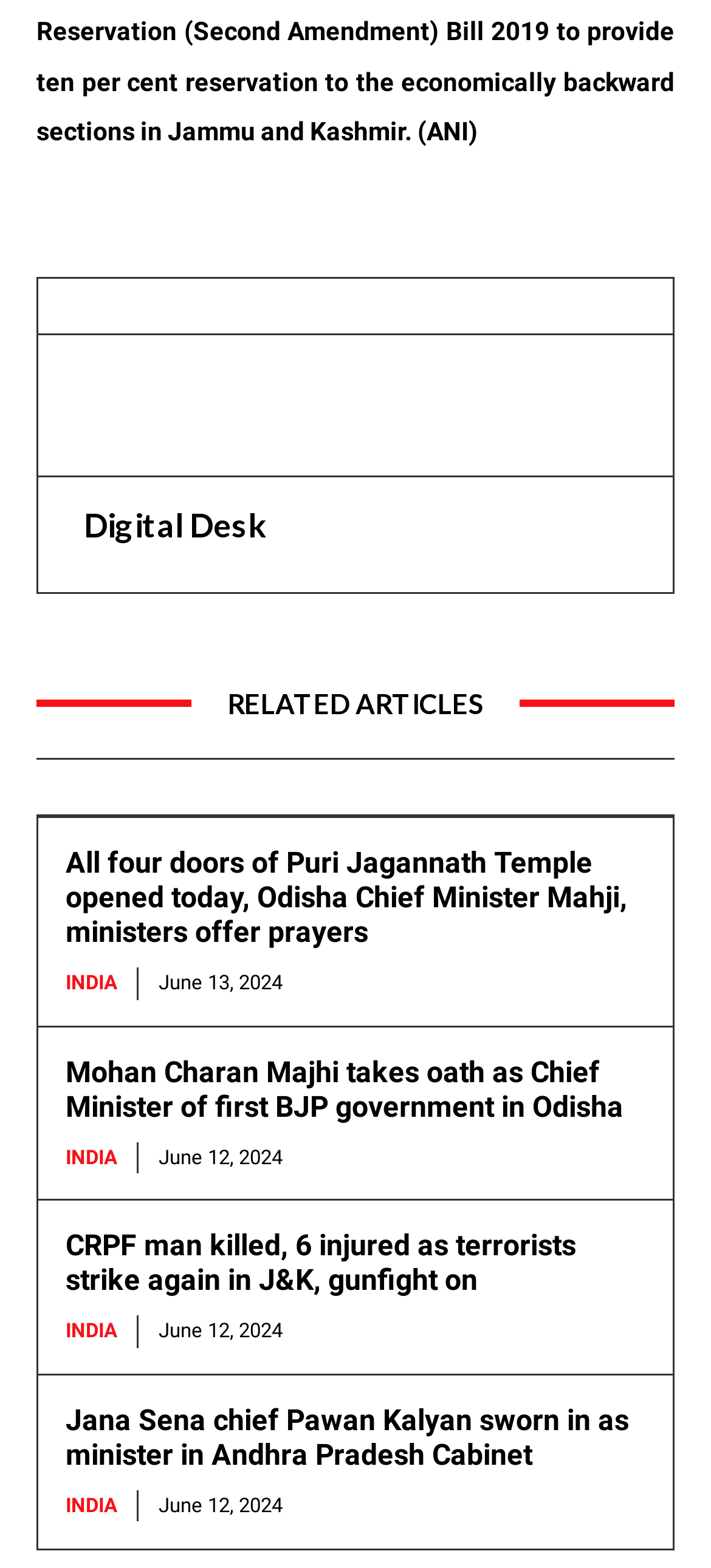Please mark the clickable region by giving the bounding box coordinates needed to complete this instruction: "View news about Mohan Charan Majhi".

[0.092, 0.672, 0.877, 0.717]